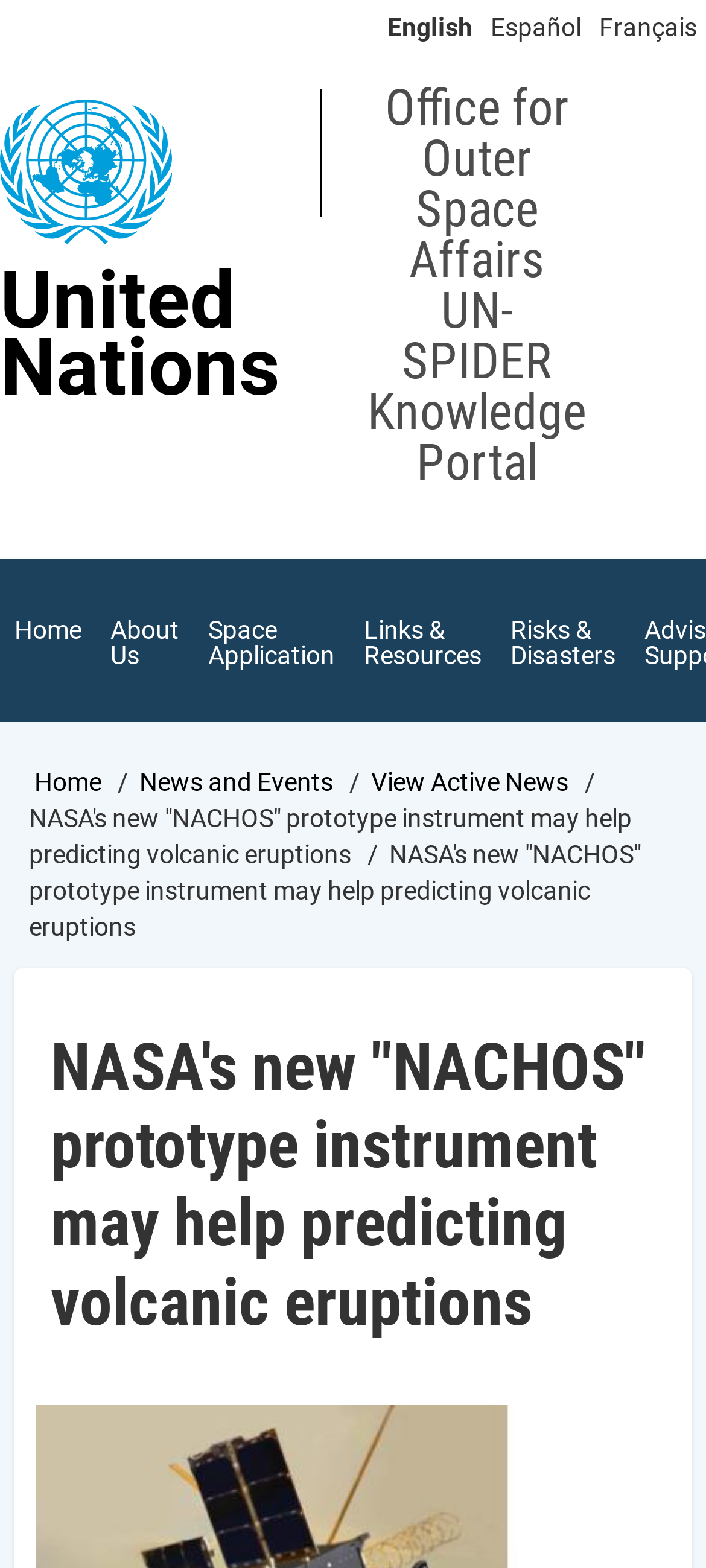Provide a comprehensive description of the webpage.

The webpage is about NASA's new "NACHOS" prototype instrument, which aims to make monitoring volcanic activity and air quality easier. At the top left corner, there is a "Skip to main content" link. Below it, there are three language options: English, Español, and Français, aligned horizontally. 

A banner with the site header is located at the top of the page, spanning the entire width. It contains the text "United Nations" on the left, followed by a small non-breaking space, and then "Office for Outer Space Affairs" and "UN-SPIDER Knowledge Portal" on the right.

Below the banner, there is a main navigation menu that stretches across the page. It contains a "Main menu" link on the left.

Under the navigation menu, a breadcrumb navigation section is located, which also spans the entire width. It includes links to "Home", "News and Events", and "View Active News", as well as a static text displaying the title of the article, "NASA's new "NACHOS" prototype instrument may help predicting volcanic eruptions".

The main content of the webpage is headed by a large heading with the same title as the article, located near the center of the page.